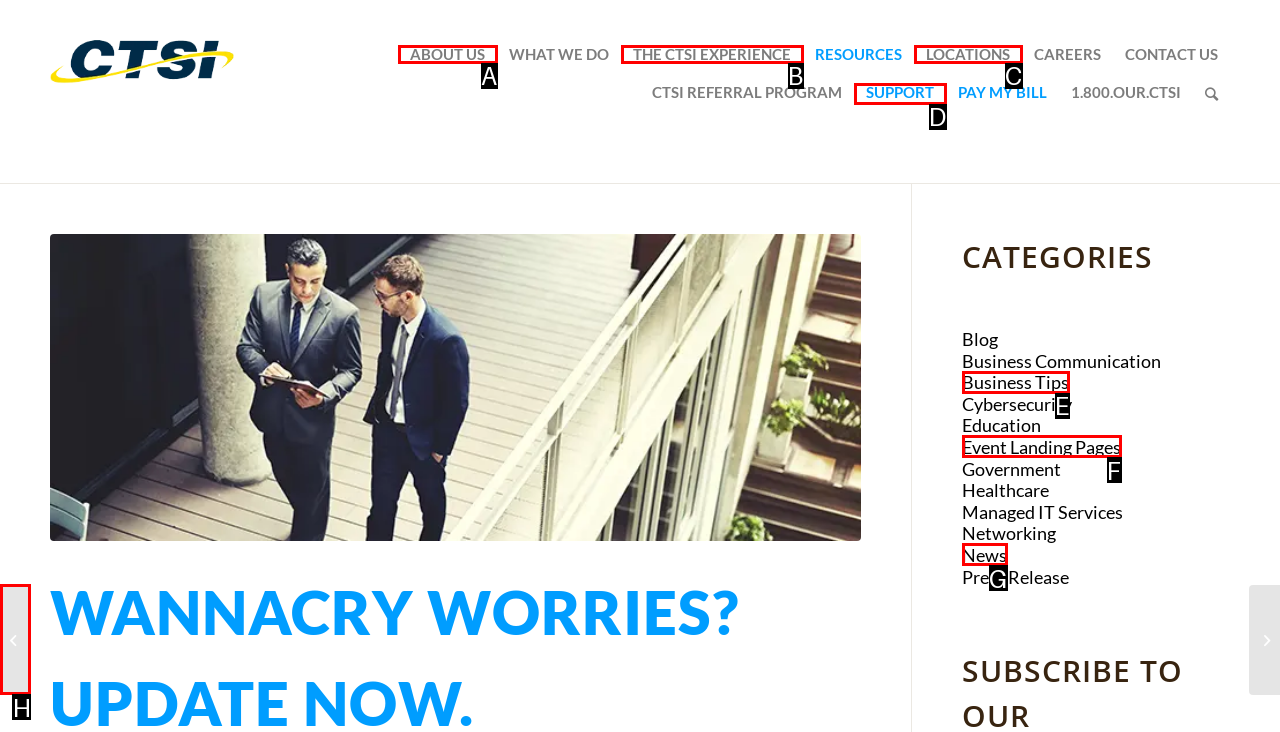Select the letter associated with the UI element you need to click to perform the following action: Read the WannaCry Ransomware Attack article
Reply with the correct letter from the options provided.

H